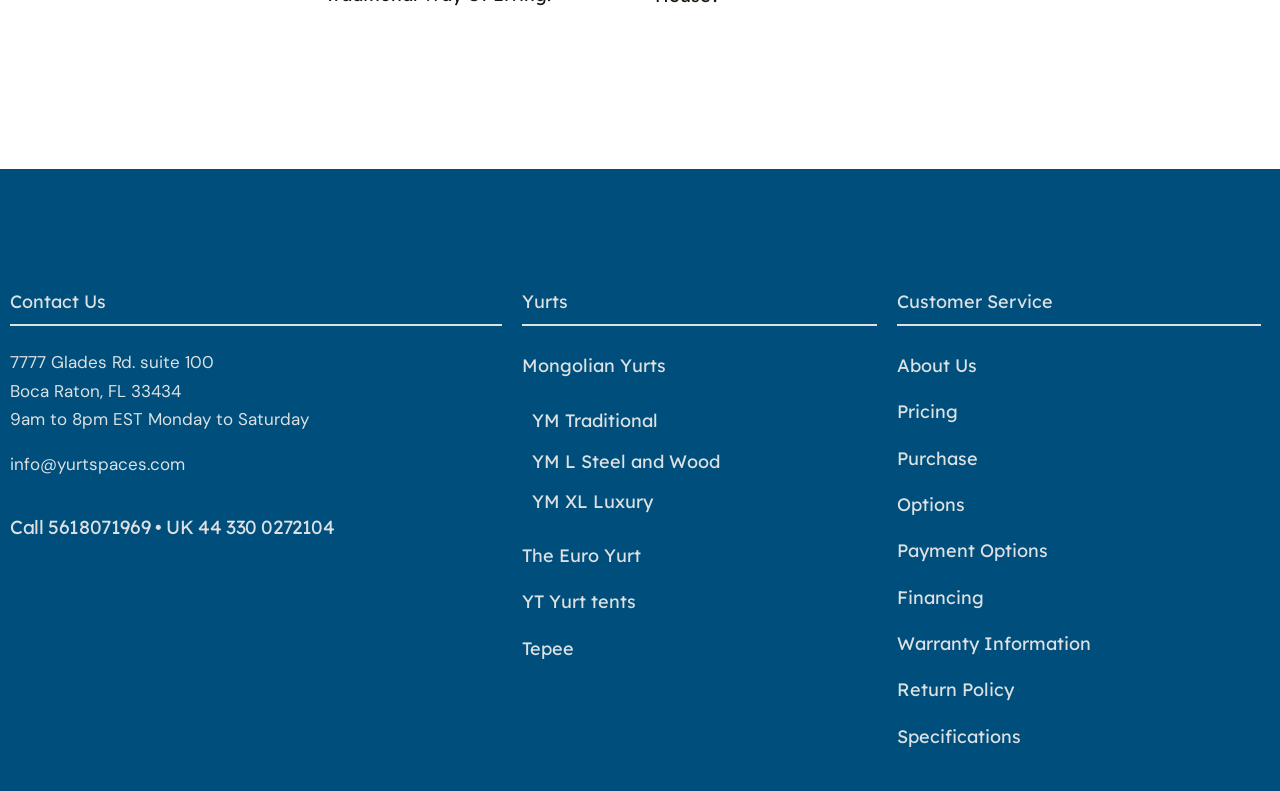What are the customer service options?
Answer the question with a single word or phrase by looking at the picture.

About Us, Pricing, Purchase, Options, Payment Options, Financing, Warranty Information, Return Policy, Specifications